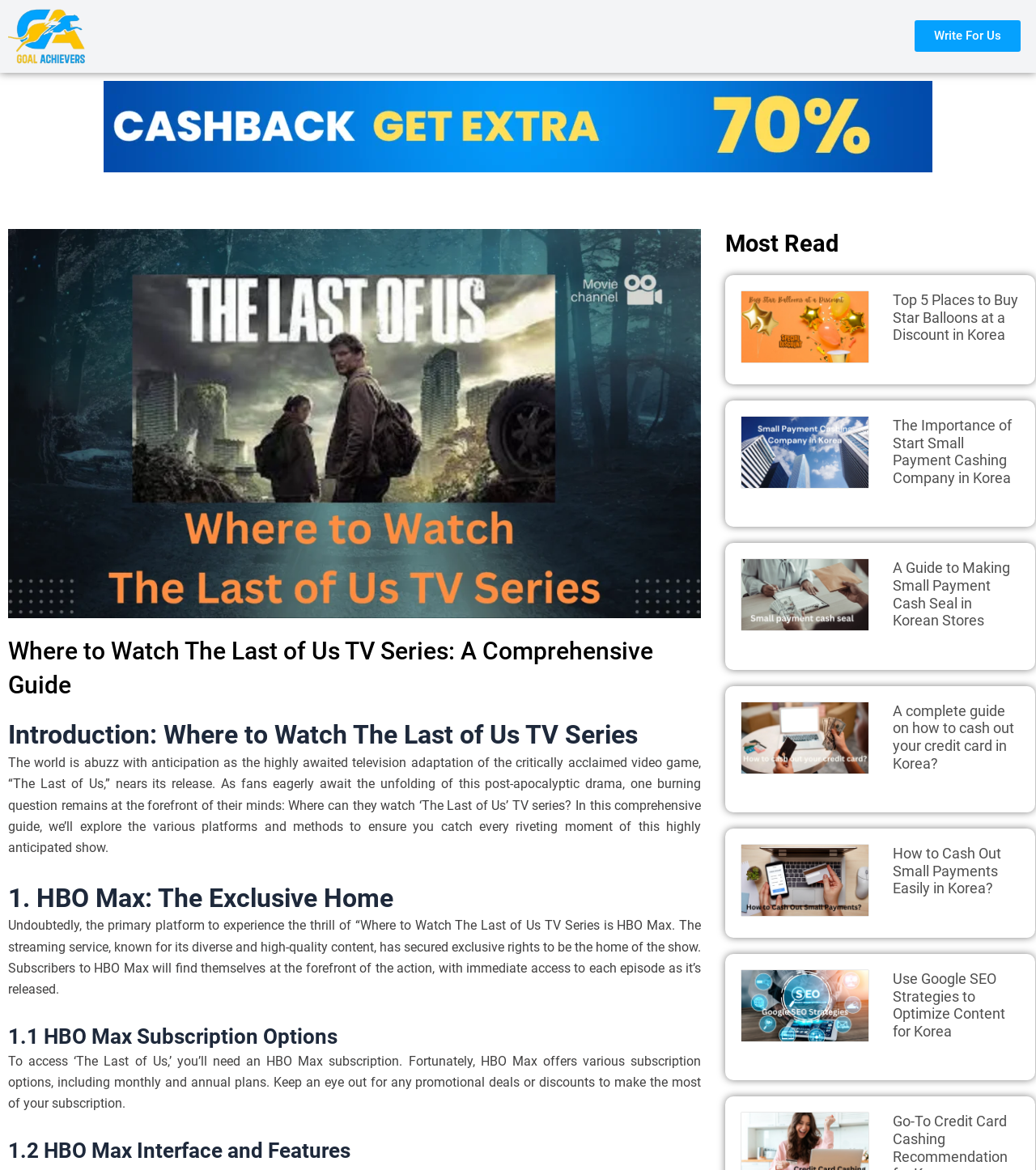How many related articles are listed under 'Most Read'?
Provide a concise answer using a single word or phrase based on the image.

5